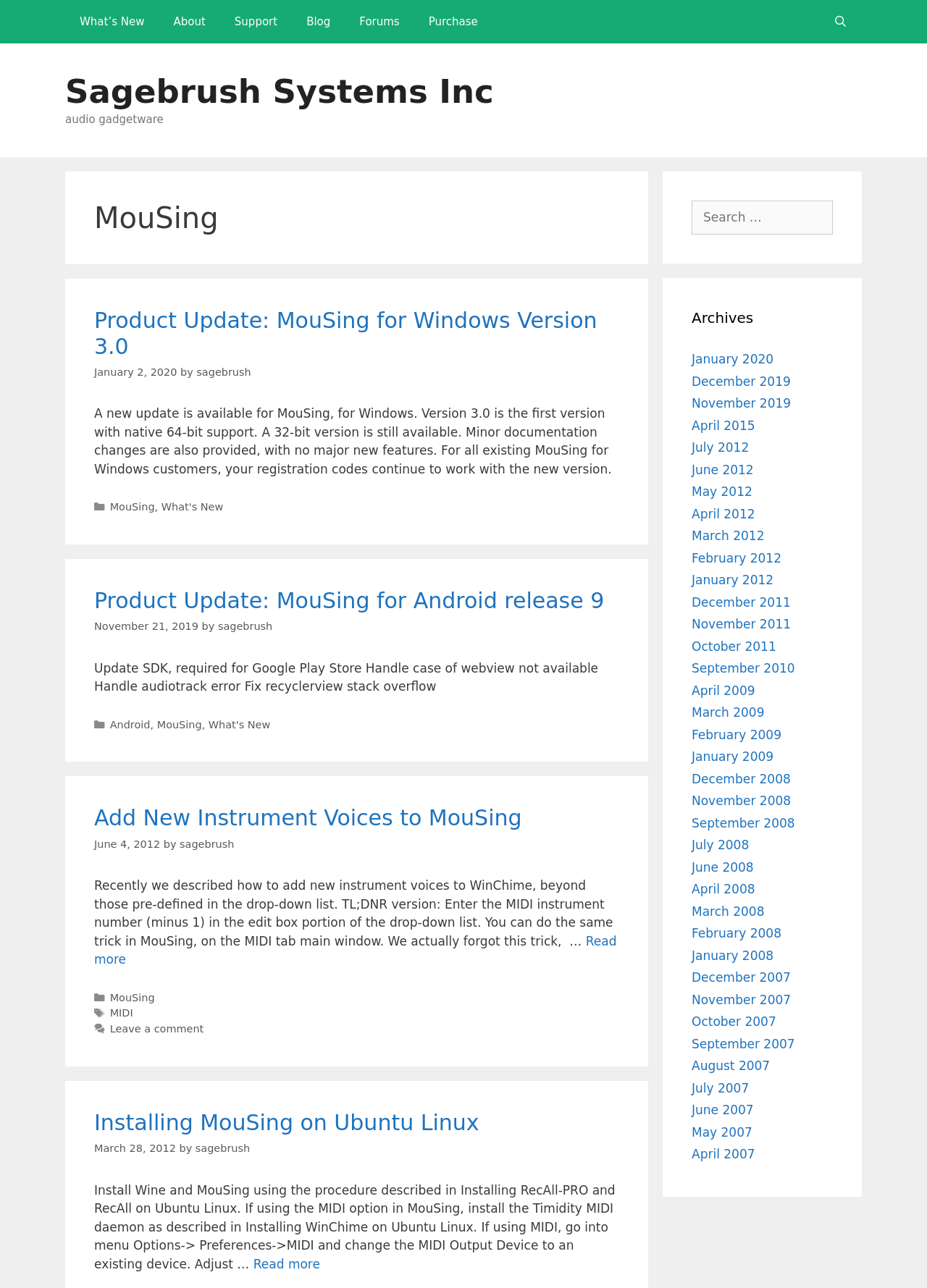Pinpoint the bounding box coordinates of the area that should be clicked to complete the following instruction: "View Archives". The coordinates must be given as four float numbers between 0 and 1, i.e., [left, top, right, bottom].

[0.746, 0.238, 0.898, 0.255]